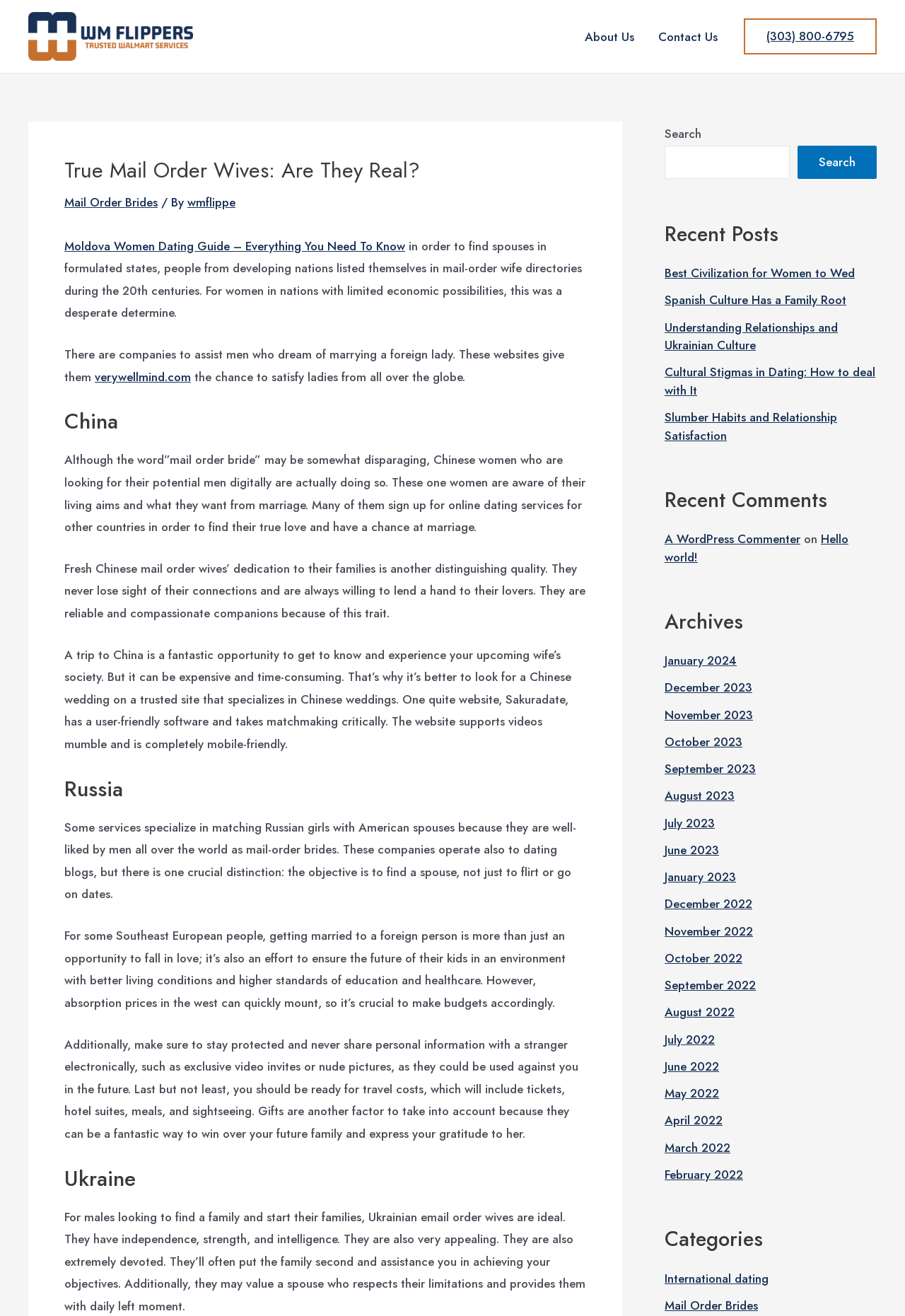Indicate the bounding box coordinates of the element that needs to be clicked to satisfy the following instruction: "Check out the new training on the Learning Navigator". The coordinates should be four float numbers between 0 and 1, i.e., [left, top, right, bottom].

None